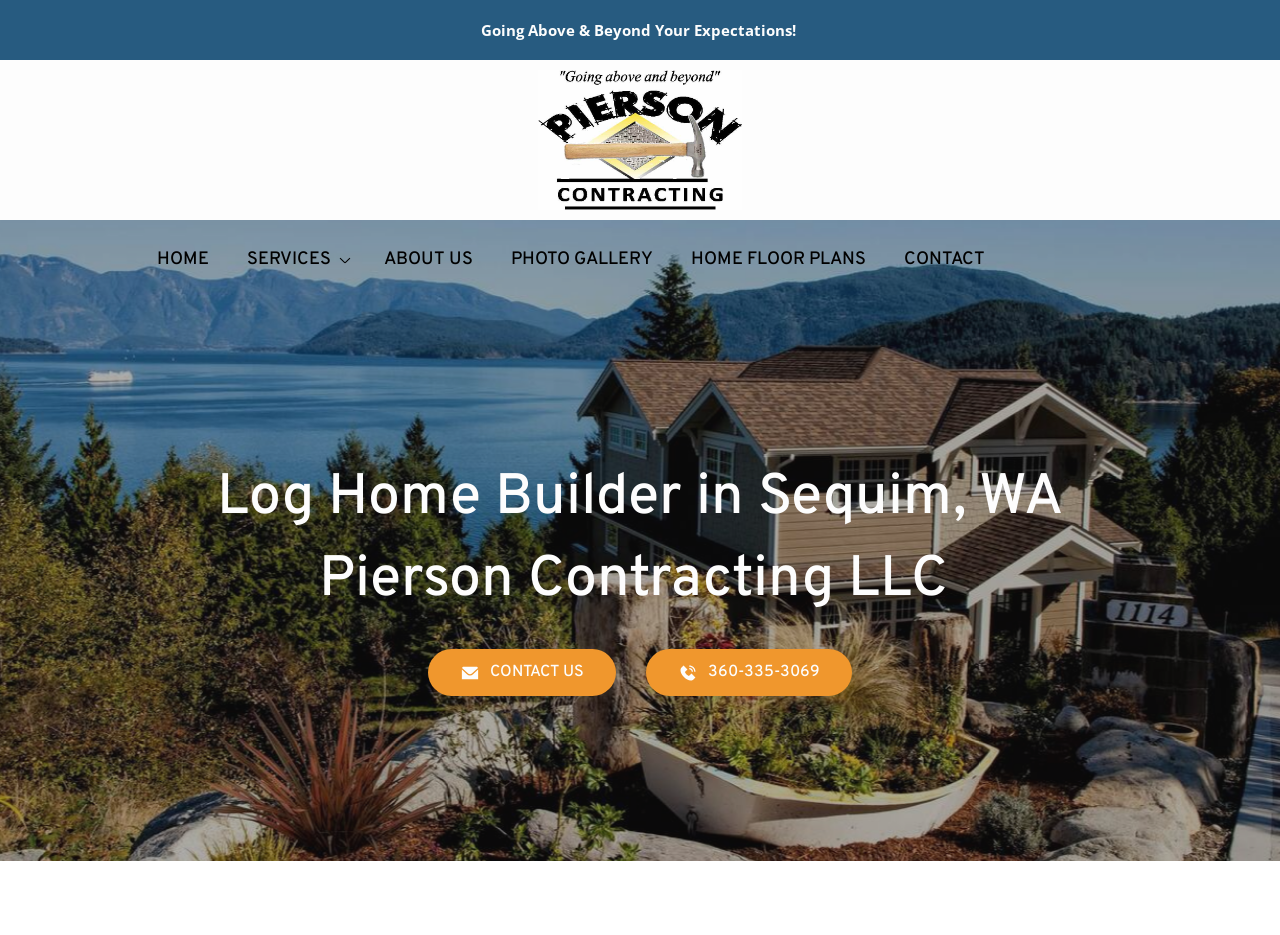Identify the coordinates of the bounding box for the element that must be clicked to accomplish the instruction: "Learn about SERVICES".

[0.182, 0.259, 0.281, 0.297]